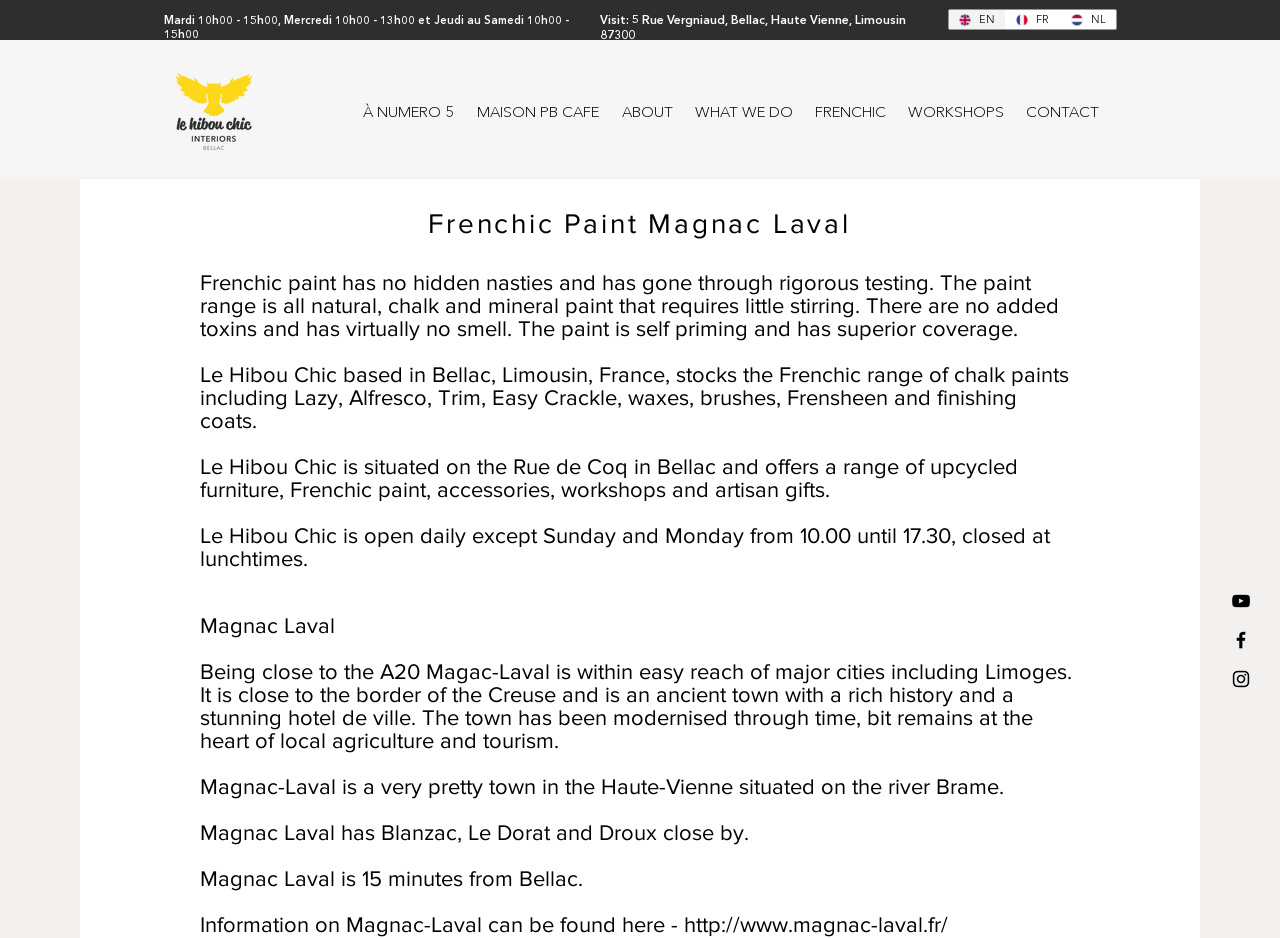Please provide the bounding box coordinates for the element that needs to be clicked to perform the instruction: "Go to the À NUMERO 5 page". The coordinates must consist of four float numbers between 0 and 1, formatted as [left, top, right, bottom].

[0.274, 0.093, 0.363, 0.146]